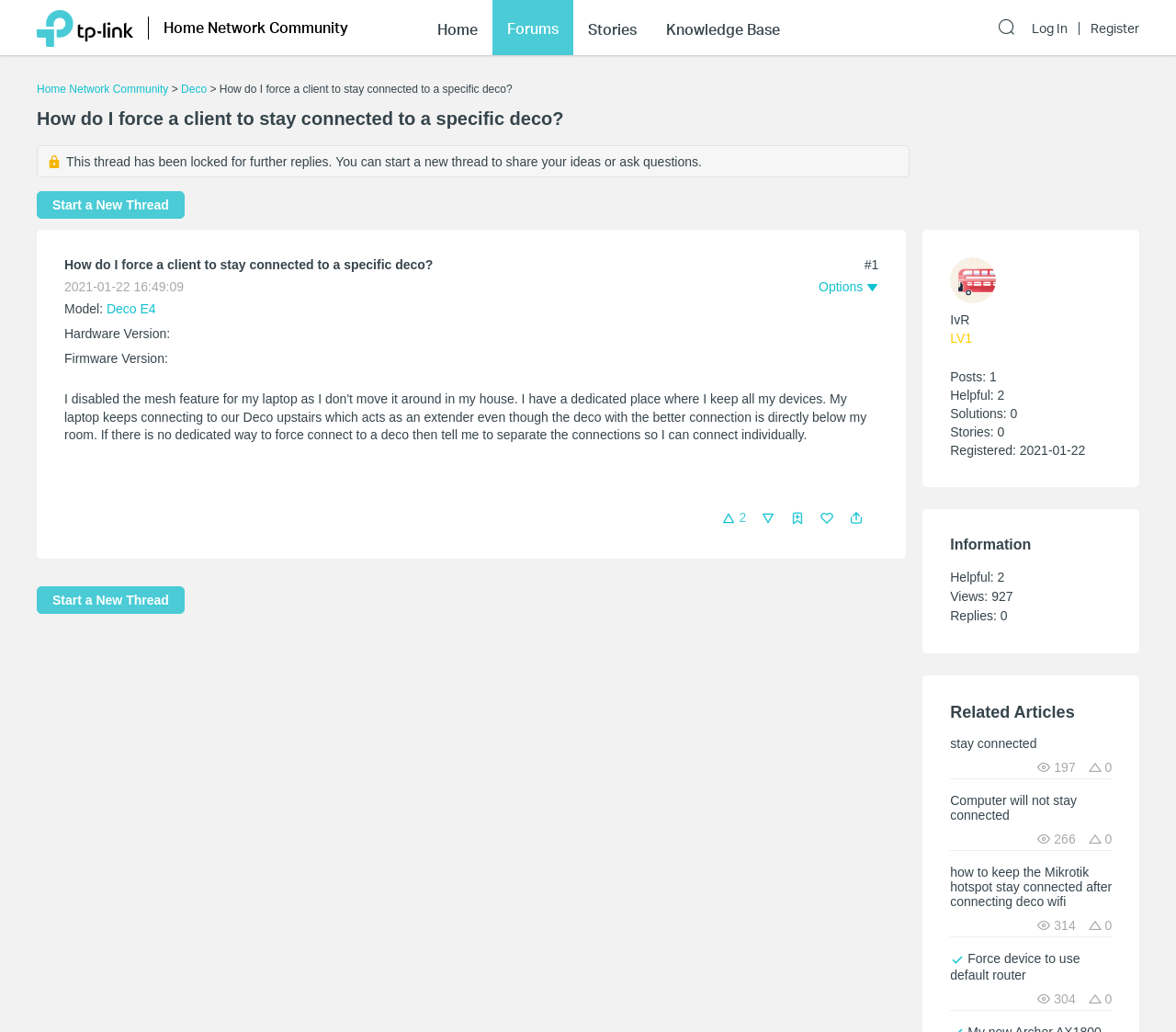Please analyze the image and give a detailed answer to the question:
What is the model of the device mentioned?

The model of the device mentioned can be found in the thread details, where it says 'Model: Deco E4'.